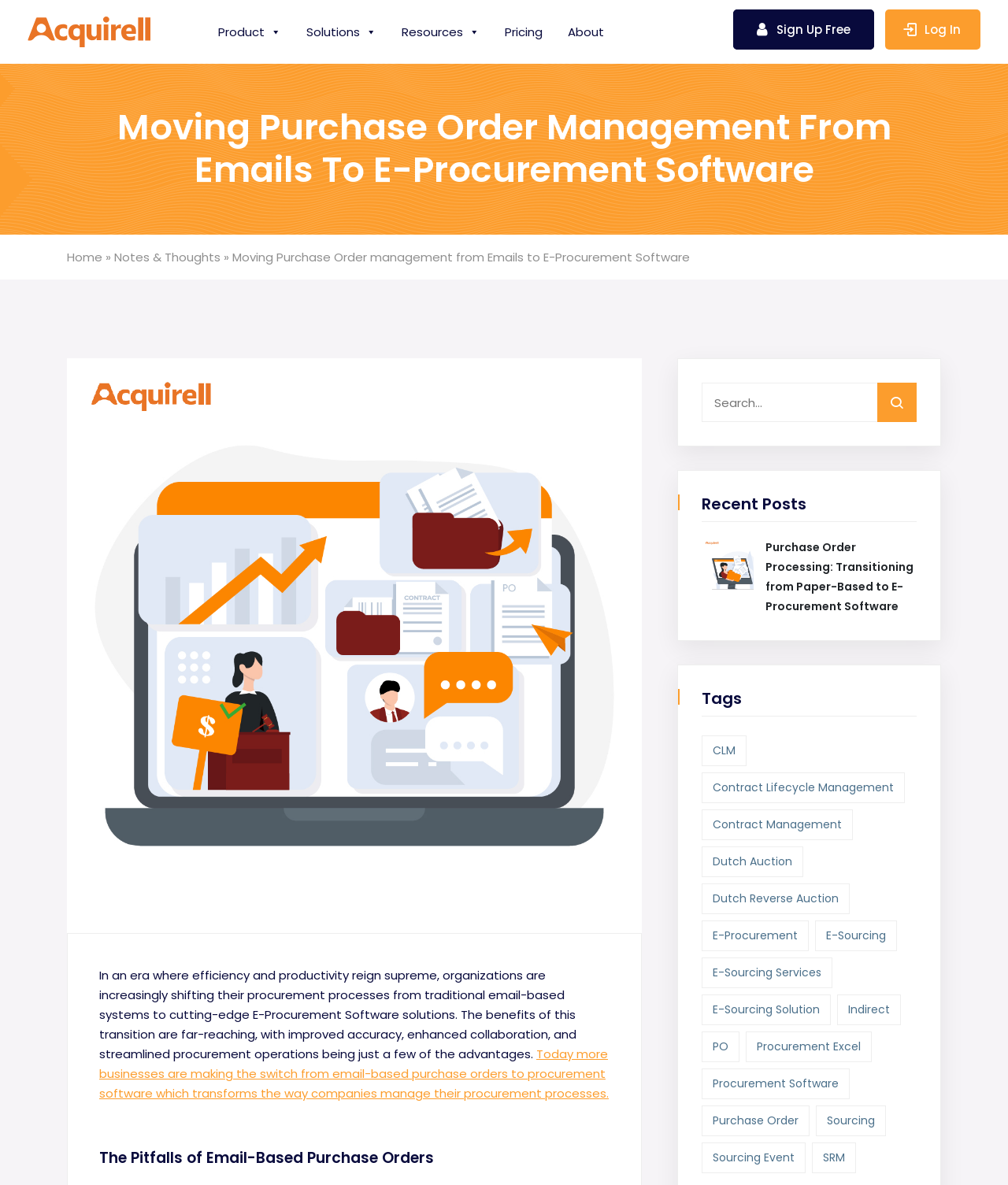Kindly determine the bounding box coordinates for the area that needs to be clicked to execute this instruction: "Read recent posts".

[0.696, 0.454, 0.909, 0.52]